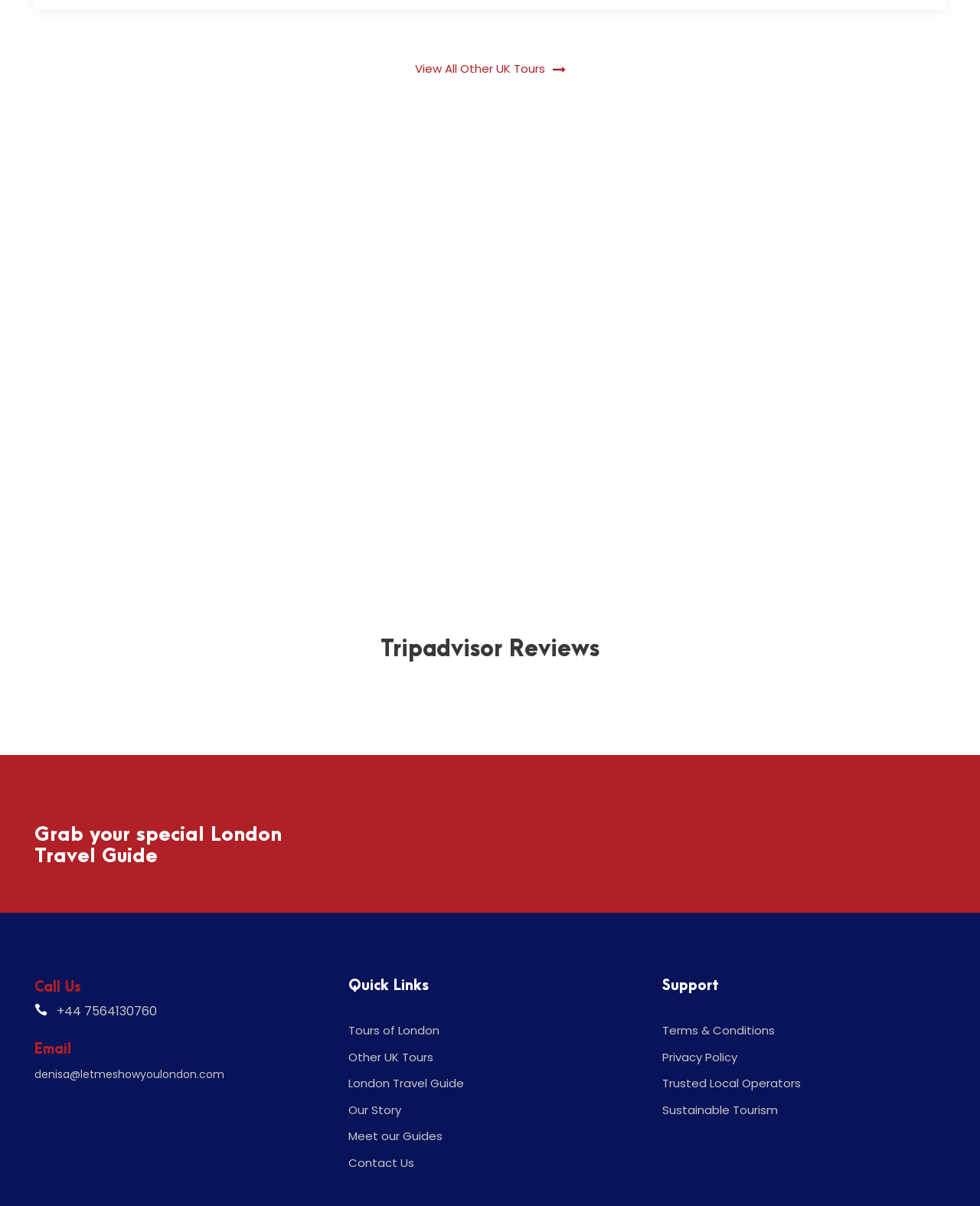Please identify the bounding box coordinates of the clickable area that will fulfill the following instruction: "Search for something". The coordinates should be in the format of four float numbers between 0 and 1, i.e., [left, top, right, bottom].

None